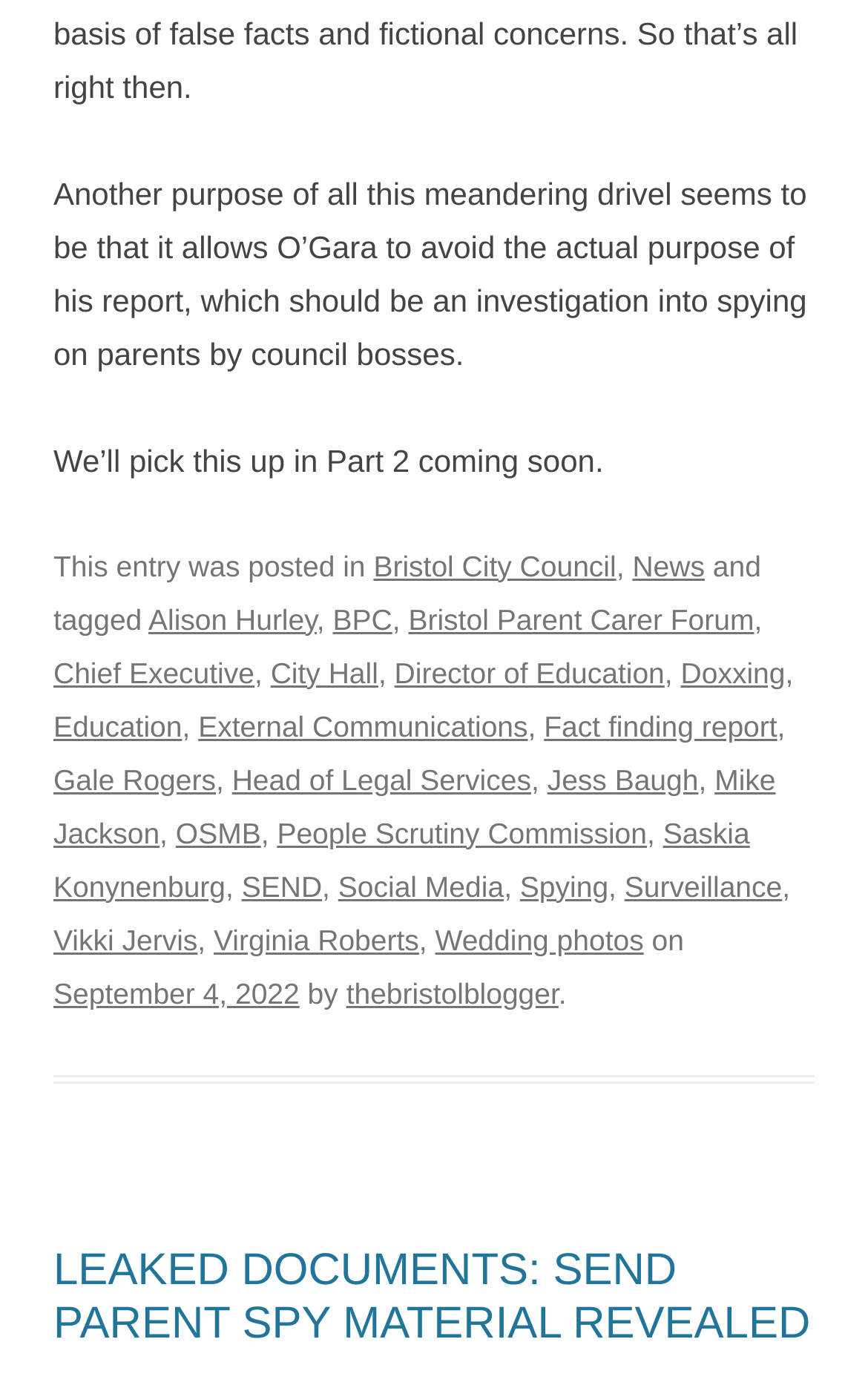Provide a one-word or one-phrase answer to the question:
Who is the author of the article?

thebristolblogger